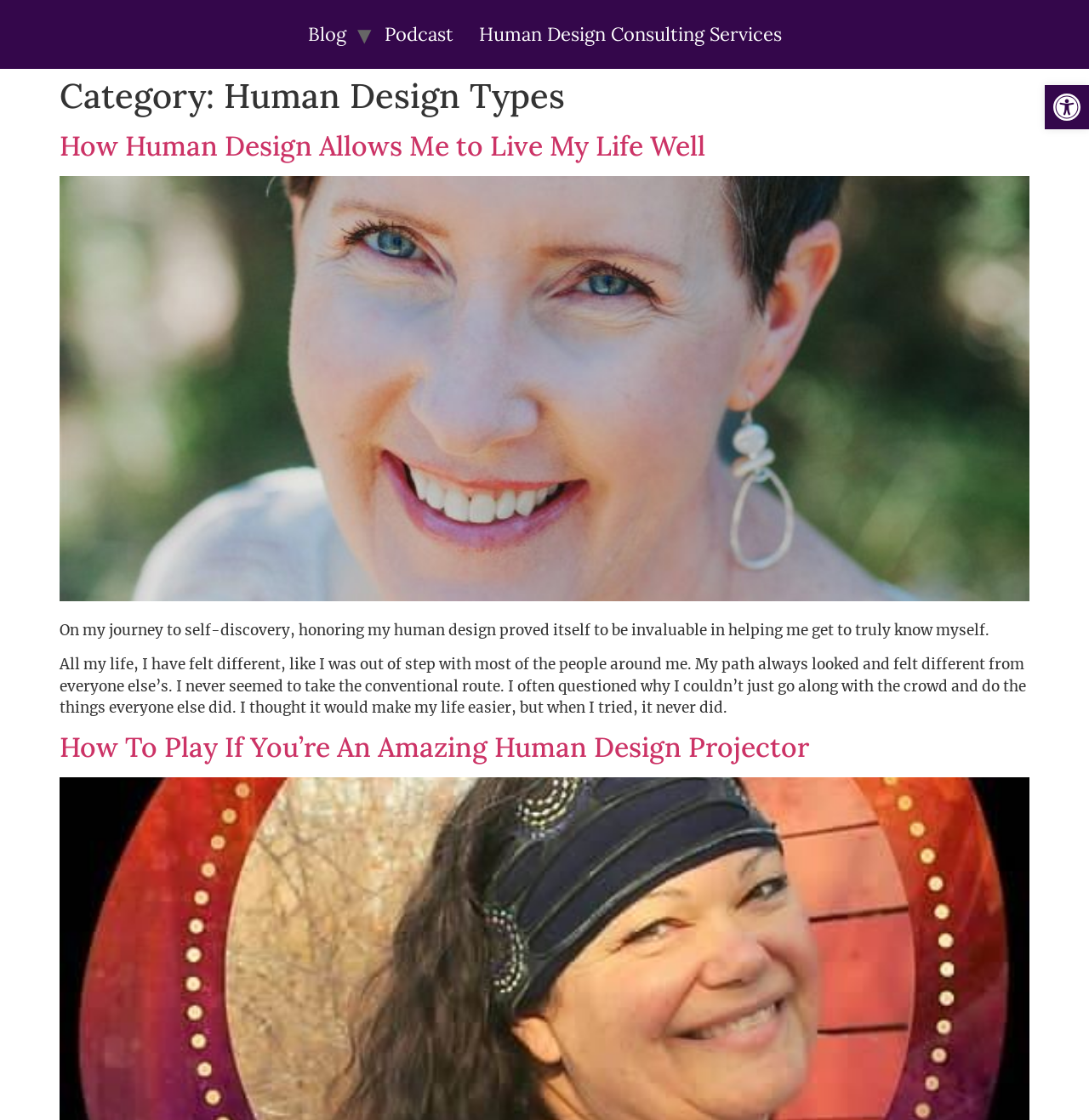Can you extract the headline from the webpage for me?

Category: Human Design Types